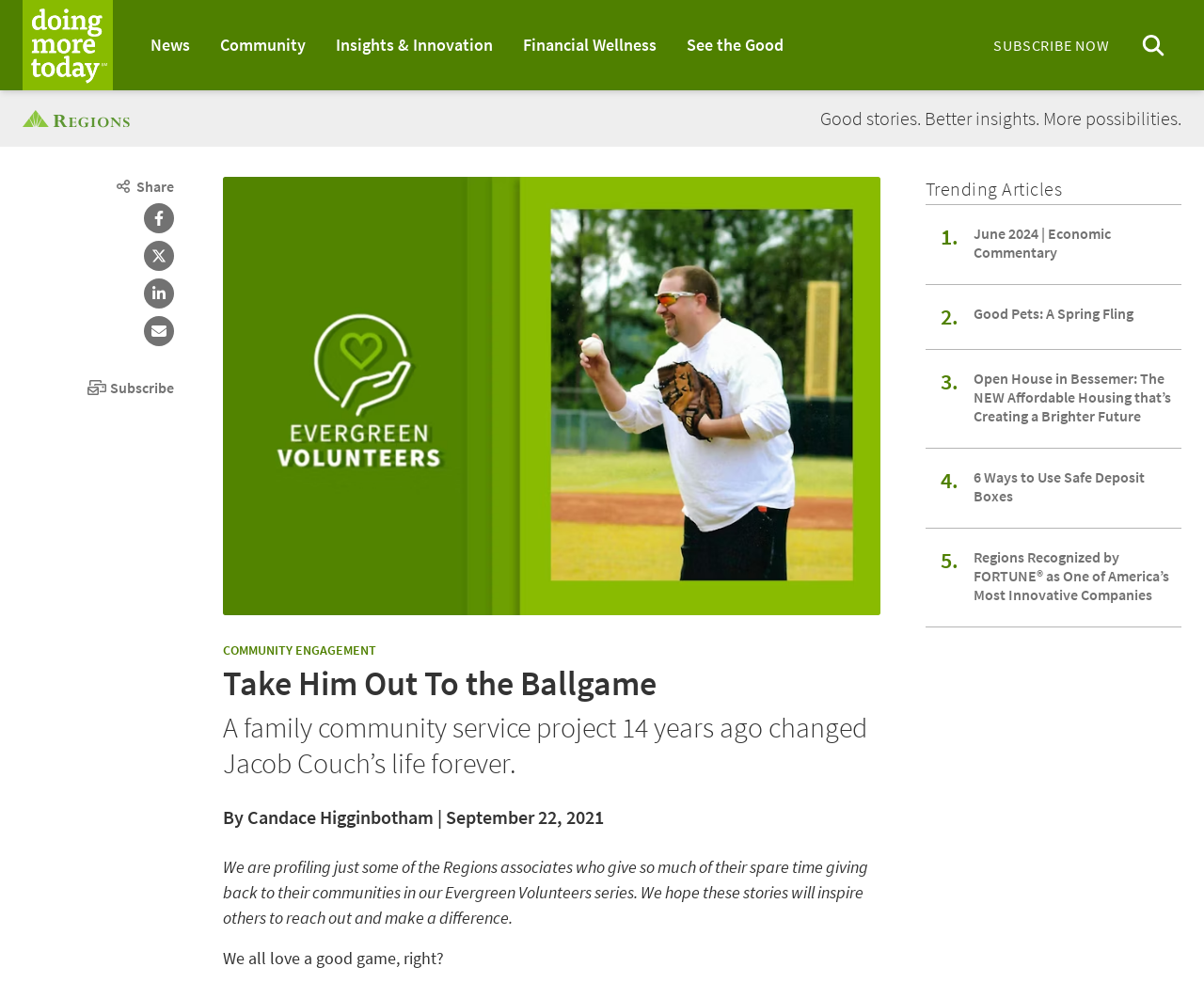Determine the bounding box coordinates of the region that needs to be clicked to achieve the task: "Read the 'Take Him Out To the Ballgame' article".

[0.185, 0.18, 0.731, 0.626]